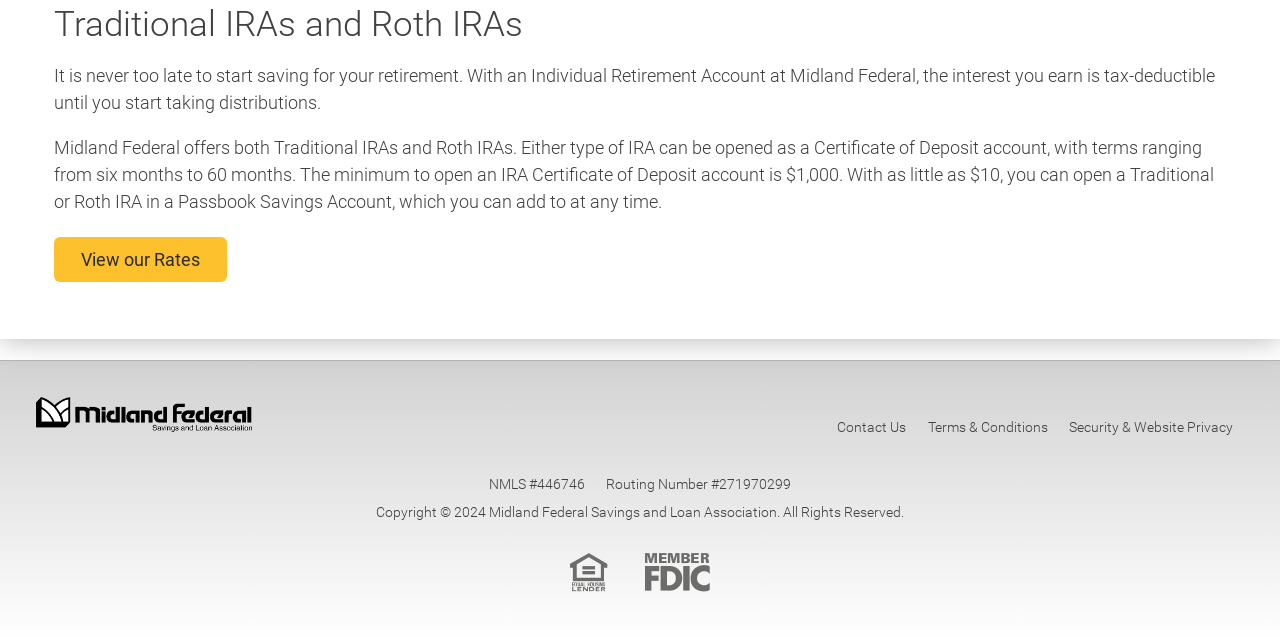Return the bounding box coordinates of the UI element that corresponds to this description: "Terms & Conditions". The coordinates must be given as four float numbers in the range of 0 and 1, [left, top, right, bottom].

[0.725, 0.655, 0.818, 0.682]